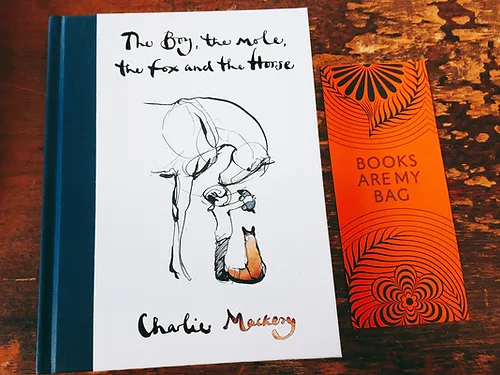Where is the author's signature located?
Provide a well-explained and detailed answer to the question.

The author's signature, Charlie Mackesy, is located at the bottom of the book cover, adding a personal touch to the illustration.